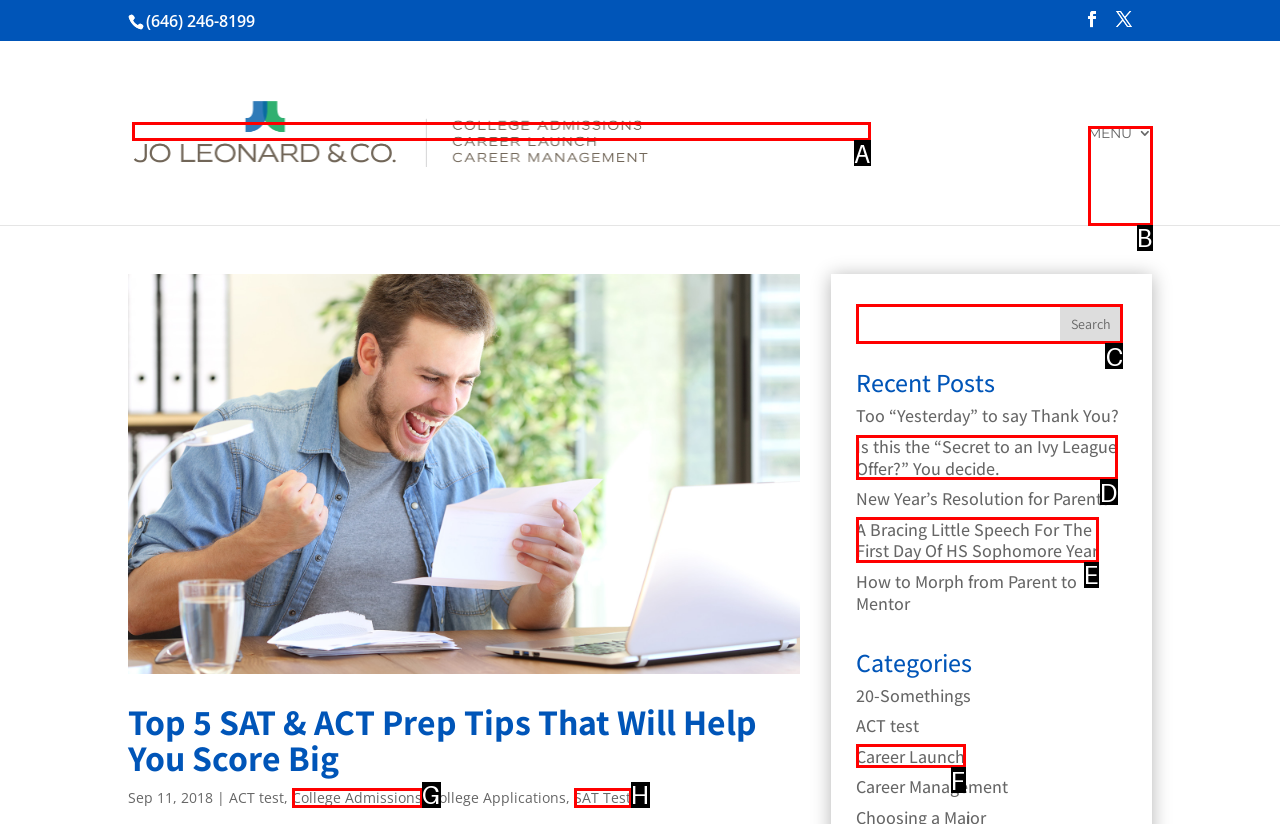Determine the right option to click to perform this task: Search for a topic
Answer with the correct letter from the given choices directly.

C